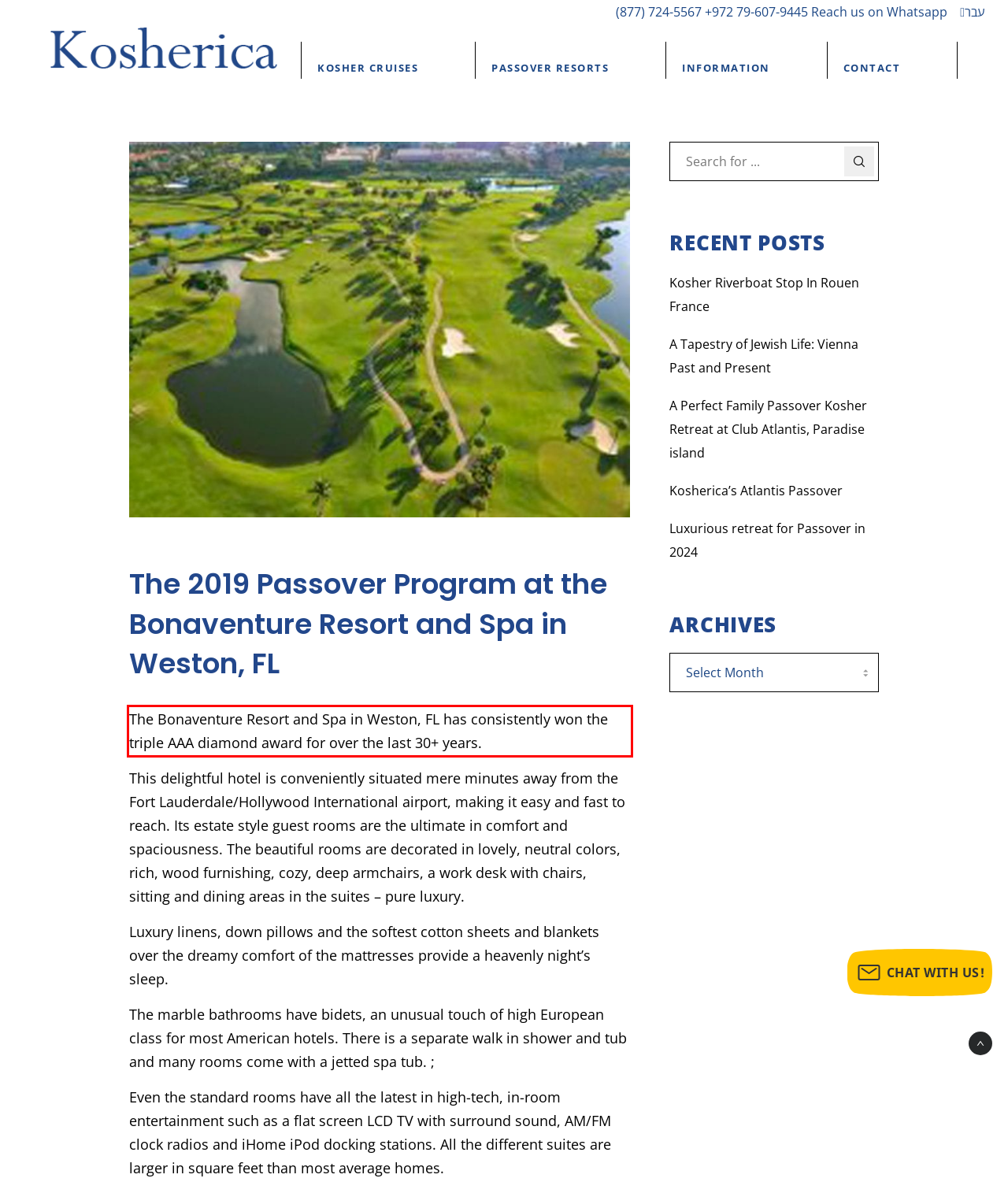Please recognize and transcribe the text located inside the red bounding box in the webpage image.

The Bonaventure Resort and Spa in Weston, FL has consistently won the triple AAA diamond award for over the last 30+ years.